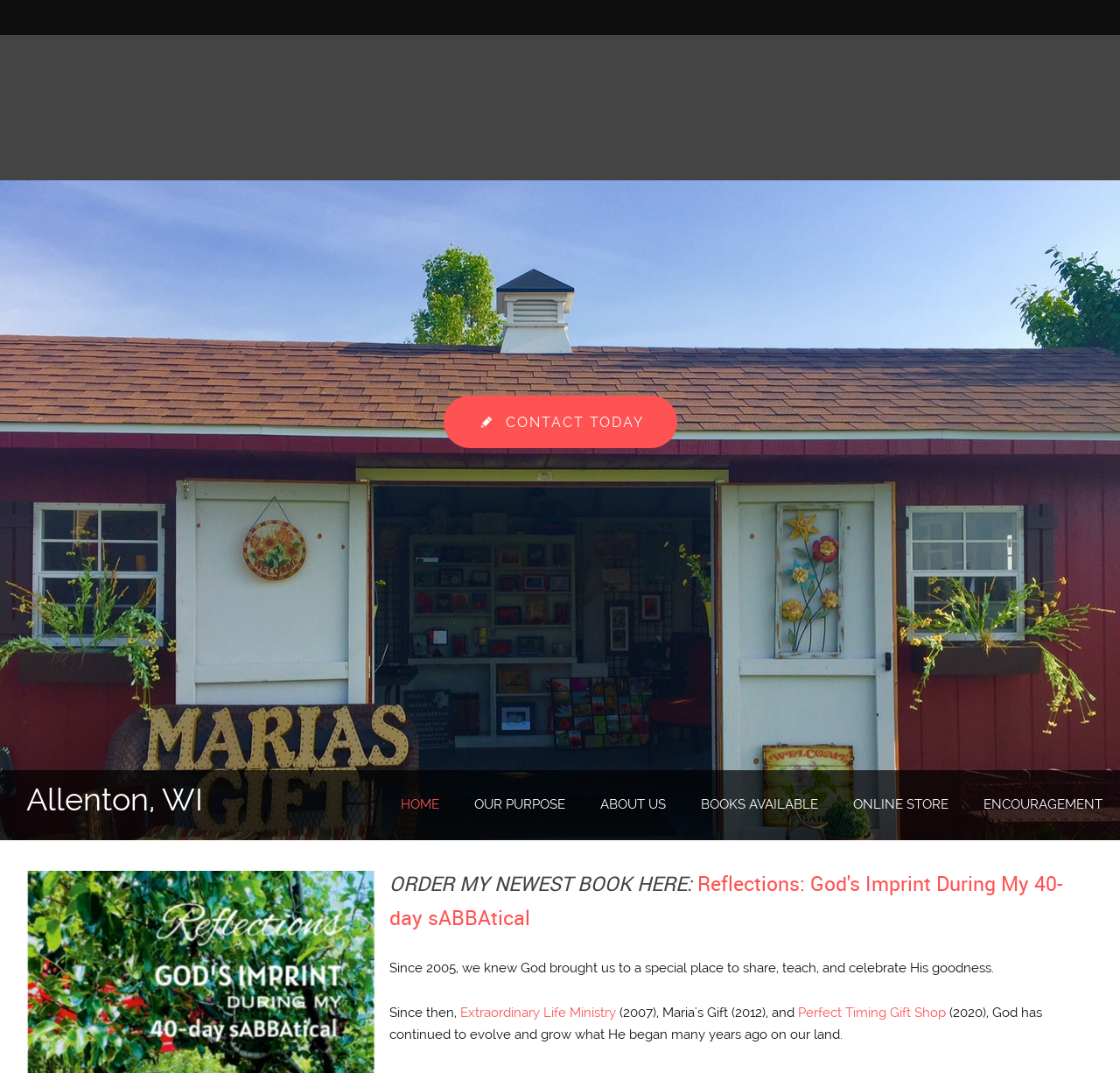What is the purpose of the ministry?
Look at the image and construct a detailed response to the question.

The static text on the webpage mentions 'Since 2005, we knew God brought us to a special place to share, teach, and celebrate His goodness.' This indicates that the purpose of the ministry is to share, teach, and celebrate God's goodness.